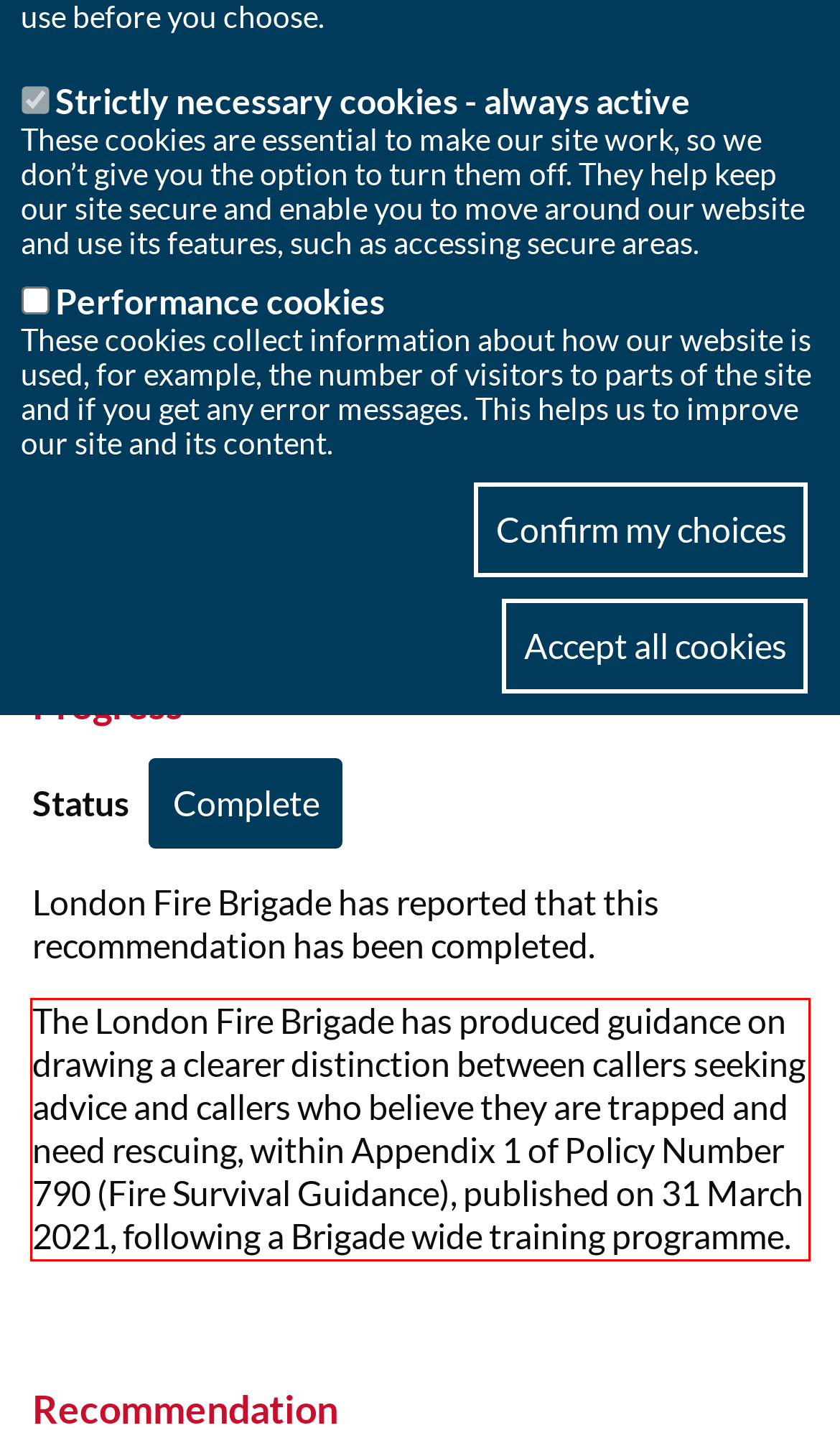In the screenshot of the webpage, find the red bounding box and perform OCR to obtain the text content restricted within this red bounding box.

The London Fire Brigade has produced guidance on drawing a clearer distinction between callers seeking advice and callers who believe they are trapped and need rescuing, within Appendix 1 of Policy Number 790 (Fire Survival Guidance), published on 31 March 2021, following a Brigade wide training programme.